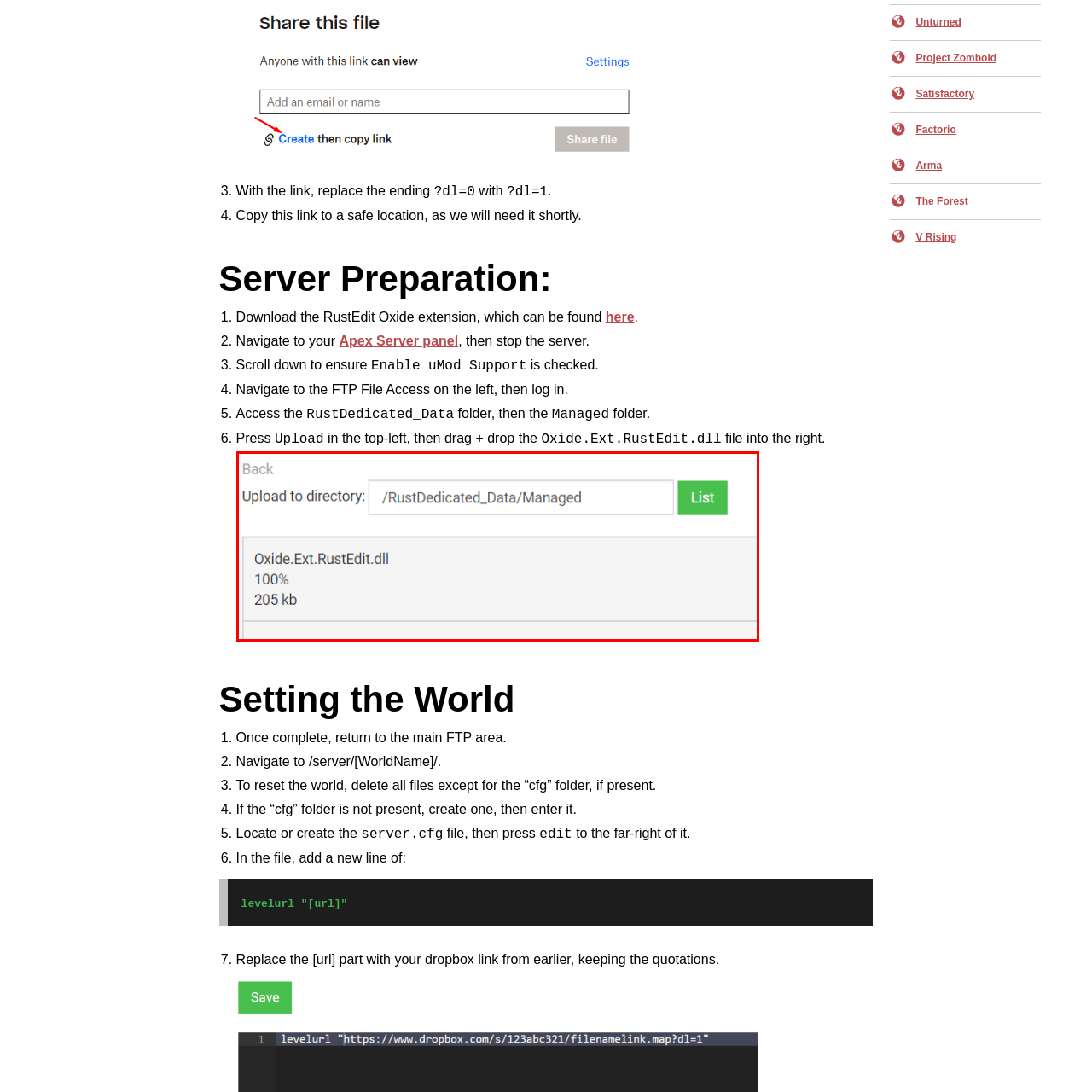What is the upload destination of the file?
Observe the image within the red bounding box and formulate a detailed response using the visual elements present.

The upload destination is indicated in the file upload interface, which shows the path '/RustDedicated_Data/Managed' as the intended location for the uploaded file within the server's directory structure.